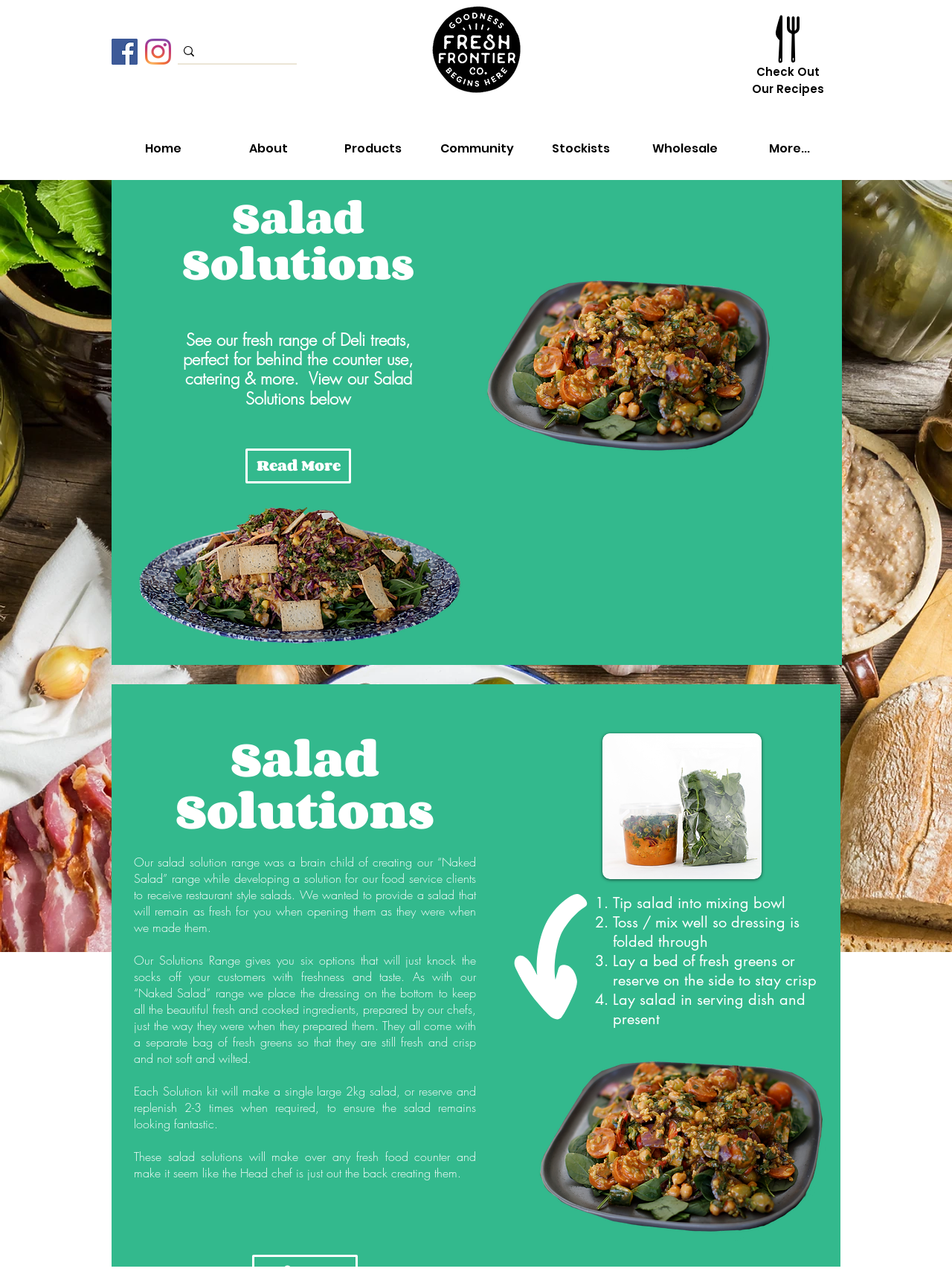What is the last step in preparing the salad?
Refer to the image and provide a thorough answer to the question.

The last step in preparing the salad is to lay the salad in a serving dish and present it. This is stated in the text 'Lay salad in serving dish and present' which is the fourth step in the instructions.